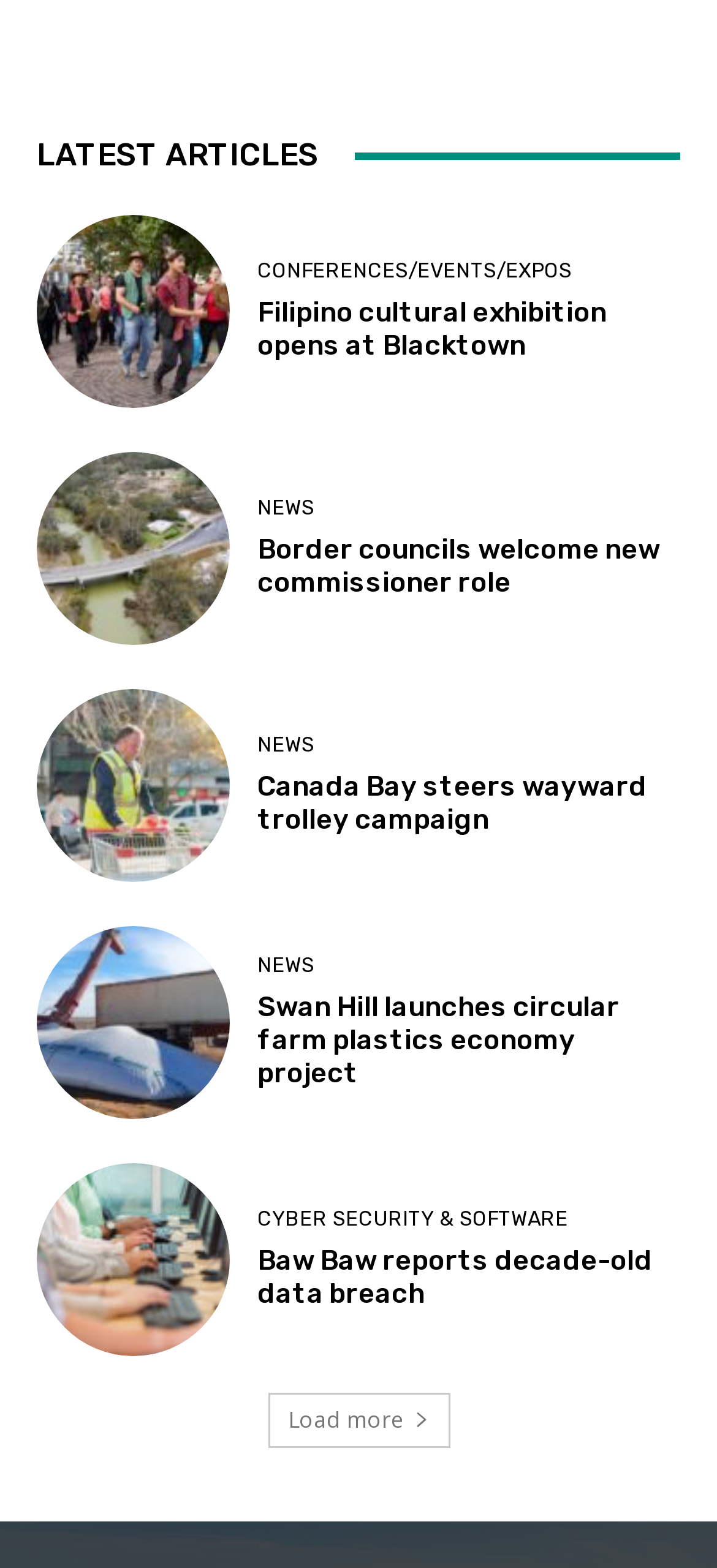Please identify the bounding box coordinates of the region to click in order to complete the given instruction: "Read about Filipino cultural exhibition". The coordinates should be four float numbers between 0 and 1, i.e., [left, top, right, bottom].

[0.359, 0.189, 0.846, 0.231]